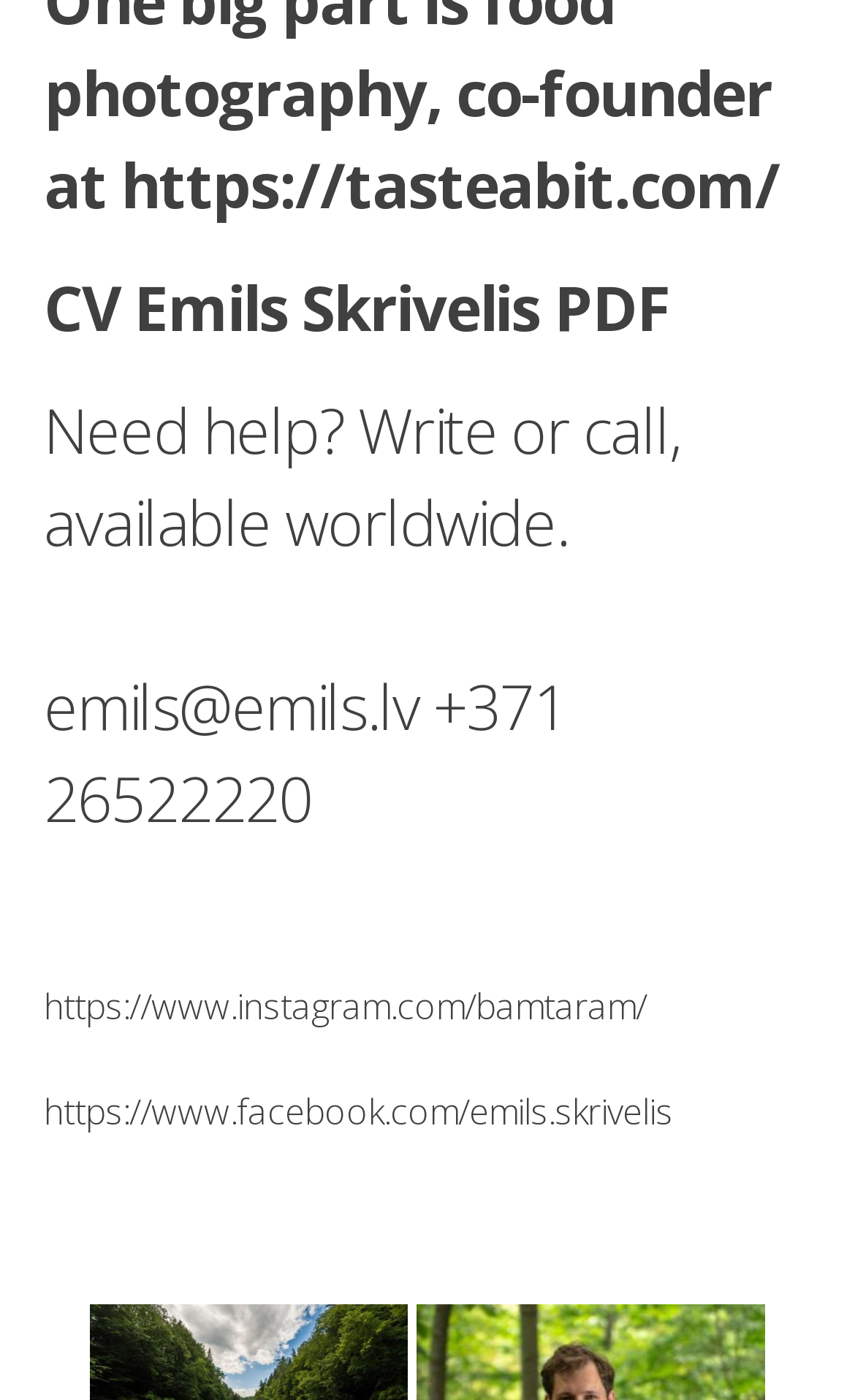Please find the bounding box for the following UI element description. Provide the coordinates in (top-left x, top-left y, bottom-right x, bottom-right y) format, with values between 0 and 1: CV Emils Skrivelis PDF

[0.051, 0.189, 0.784, 0.249]